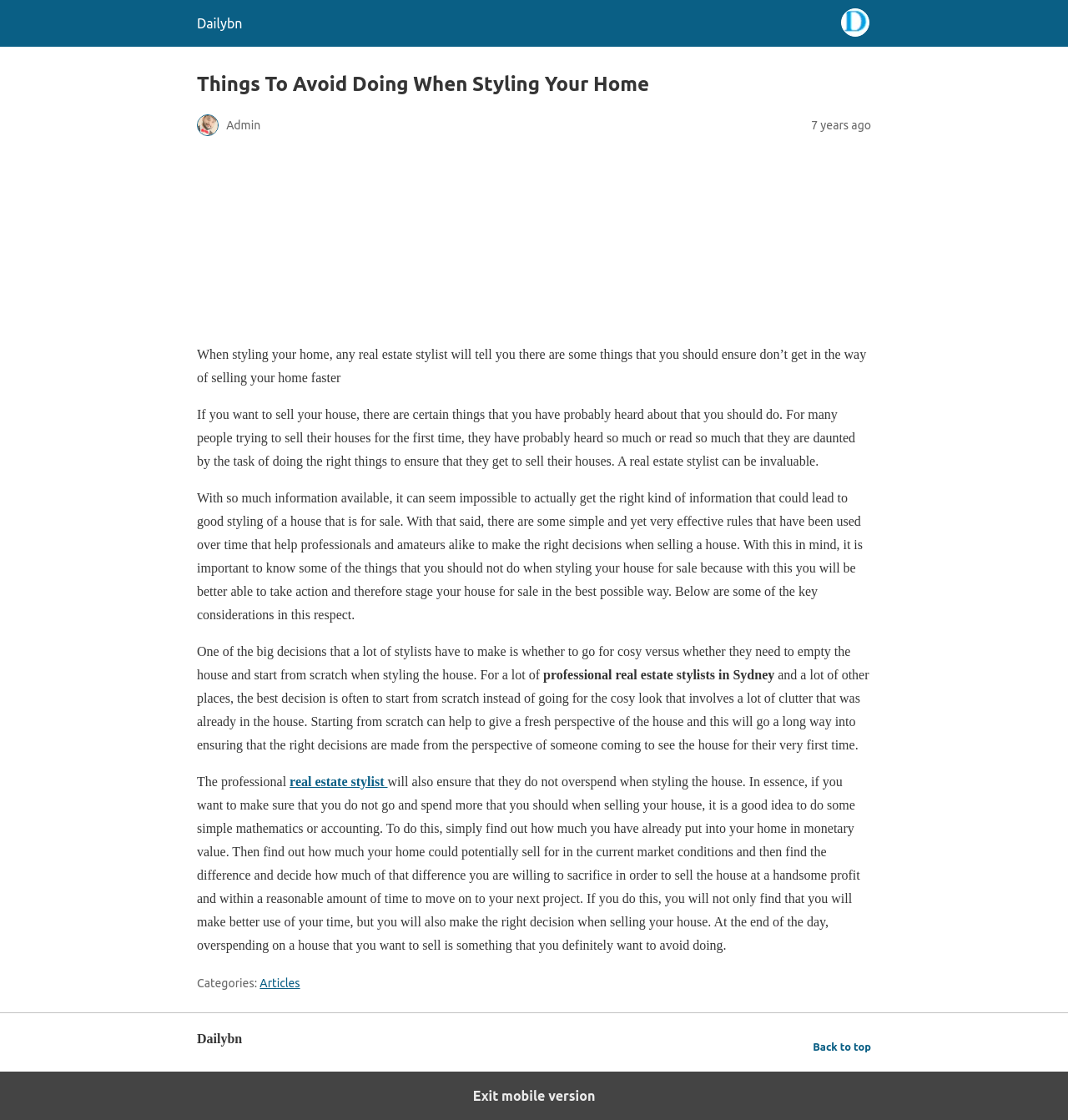Why is it important to start from scratch when styling a home?
Examine the image and provide an in-depth answer to the question.

The article states that starting from scratch can help to give a fresh perspective of the house, which will go a long way into ensuring that the right decisions are made from the perspective of someone coming to see the house for their very first time.